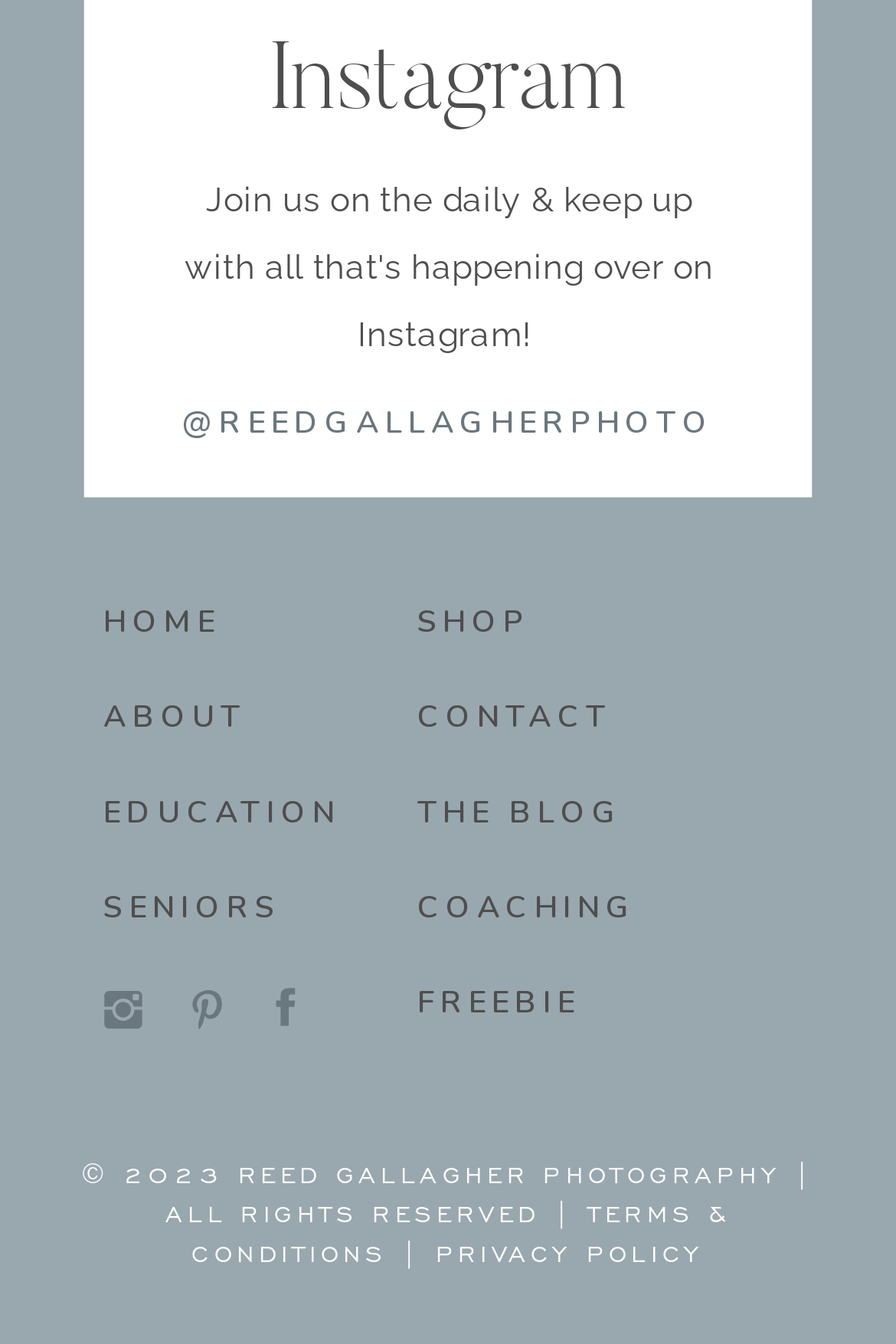Please give a concise answer to this question using a single word or phrase: 
What is the name of the photographer?

Reed Gallagher